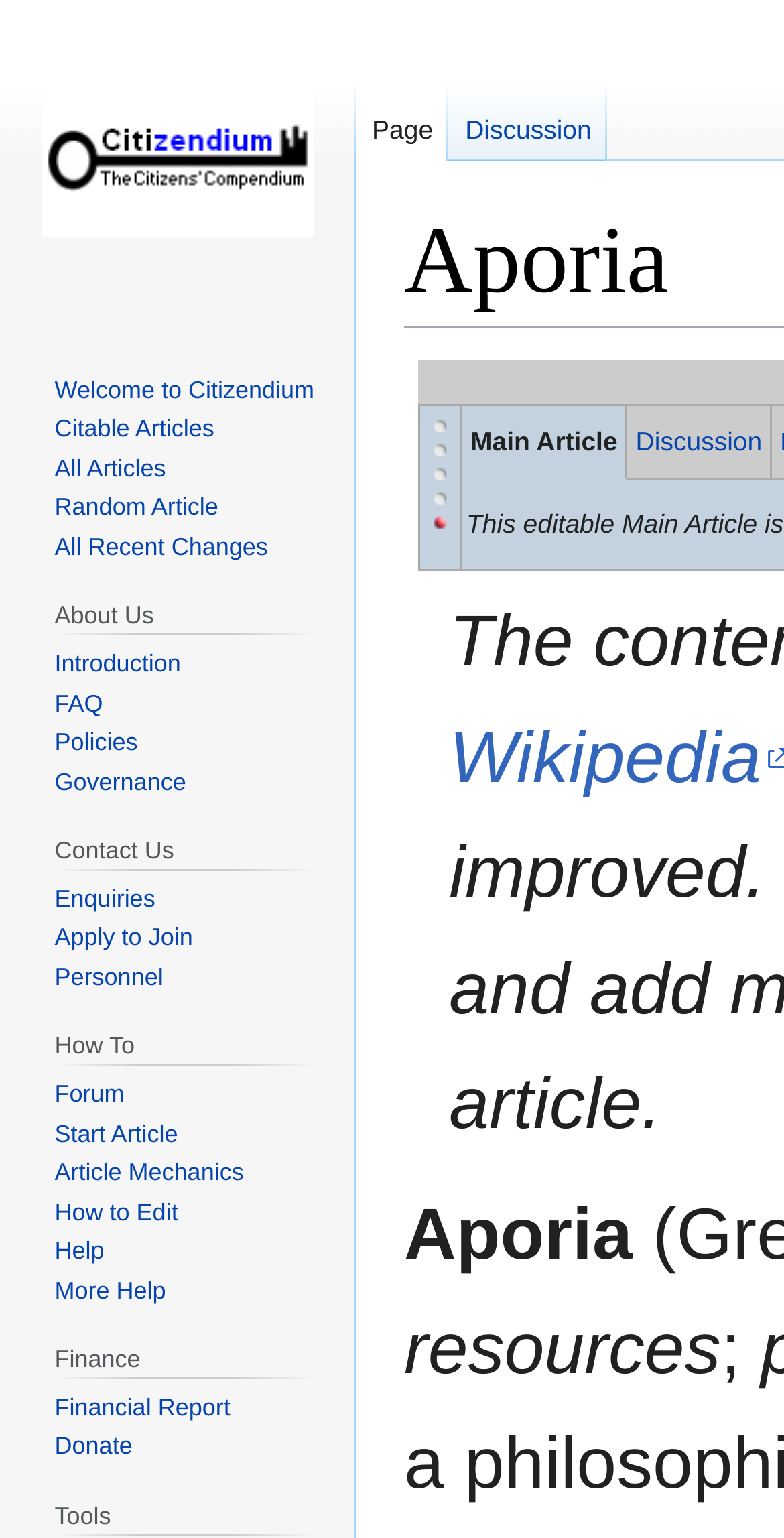Answer the question with a brief word or phrase:
How many links are there in the 'About Us' section?

4